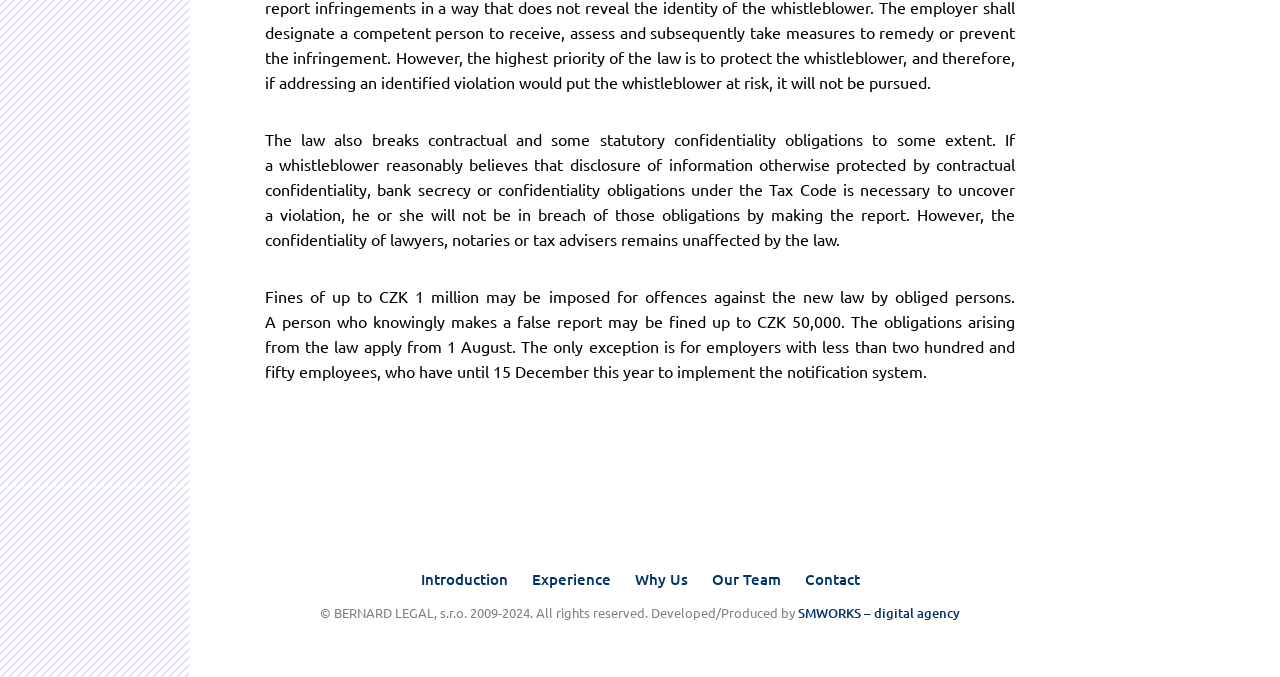Please look at the image and answer the question with a detailed explanation: What is the copyright year range of BERNARD LEGAL?

The StaticText element with bounding box coordinates [0.25, 0.893, 0.623, 0.918] contains the copyright information, which specifies the year range as 2009-2024.